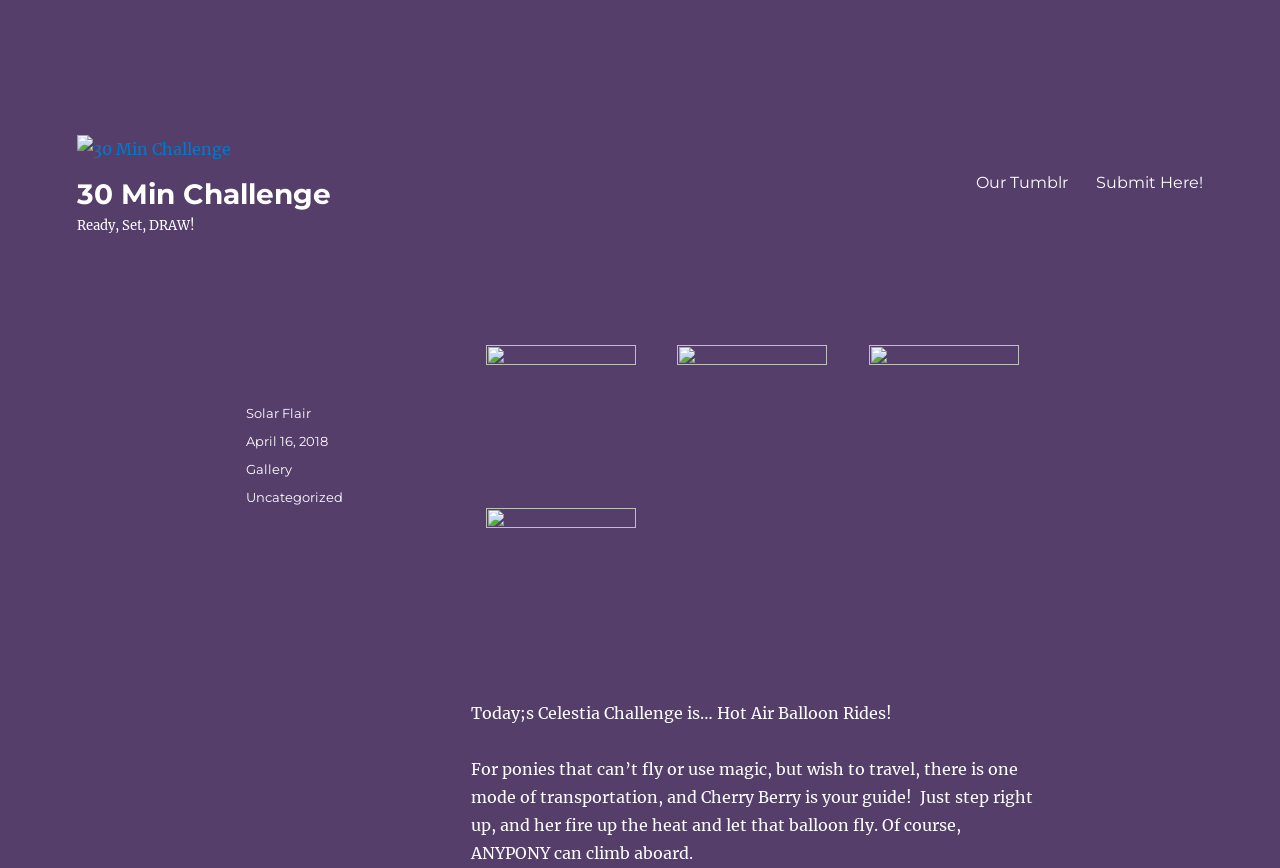Kindly determine the bounding box coordinates of the area that needs to be clicked to fulfill this instruction: "Visit the author's page".

[0.192, 0.466, 0.243, 0.485]